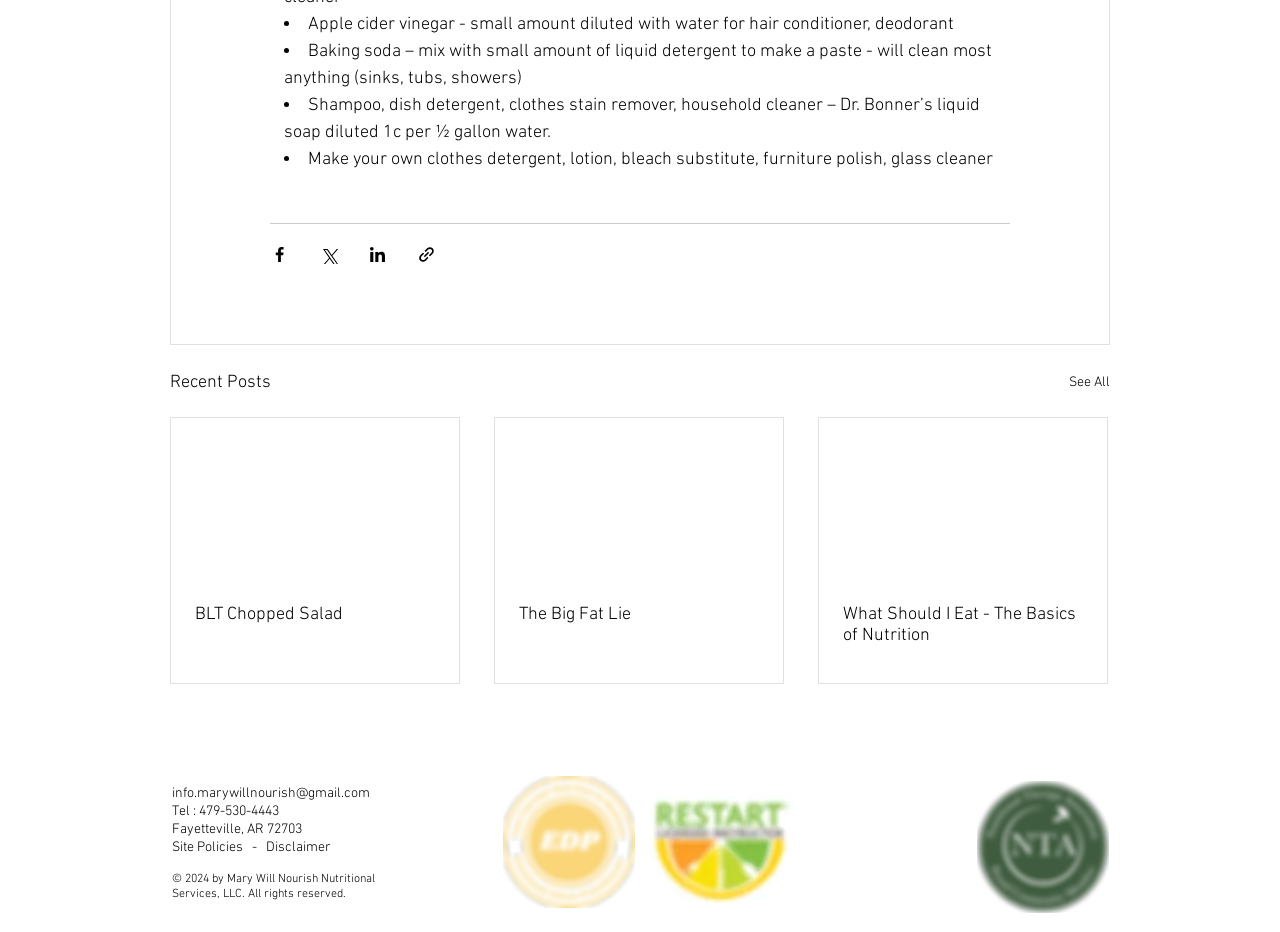Find the bounding box coordinates of the element to click in order to complete this instruction: "Share via Facebook". The bounding box coordinates must be four float numbers between 0 and 1, denoted as [left, top, right, bottom].

[0.211, 0.262, 0.226, 0.283]